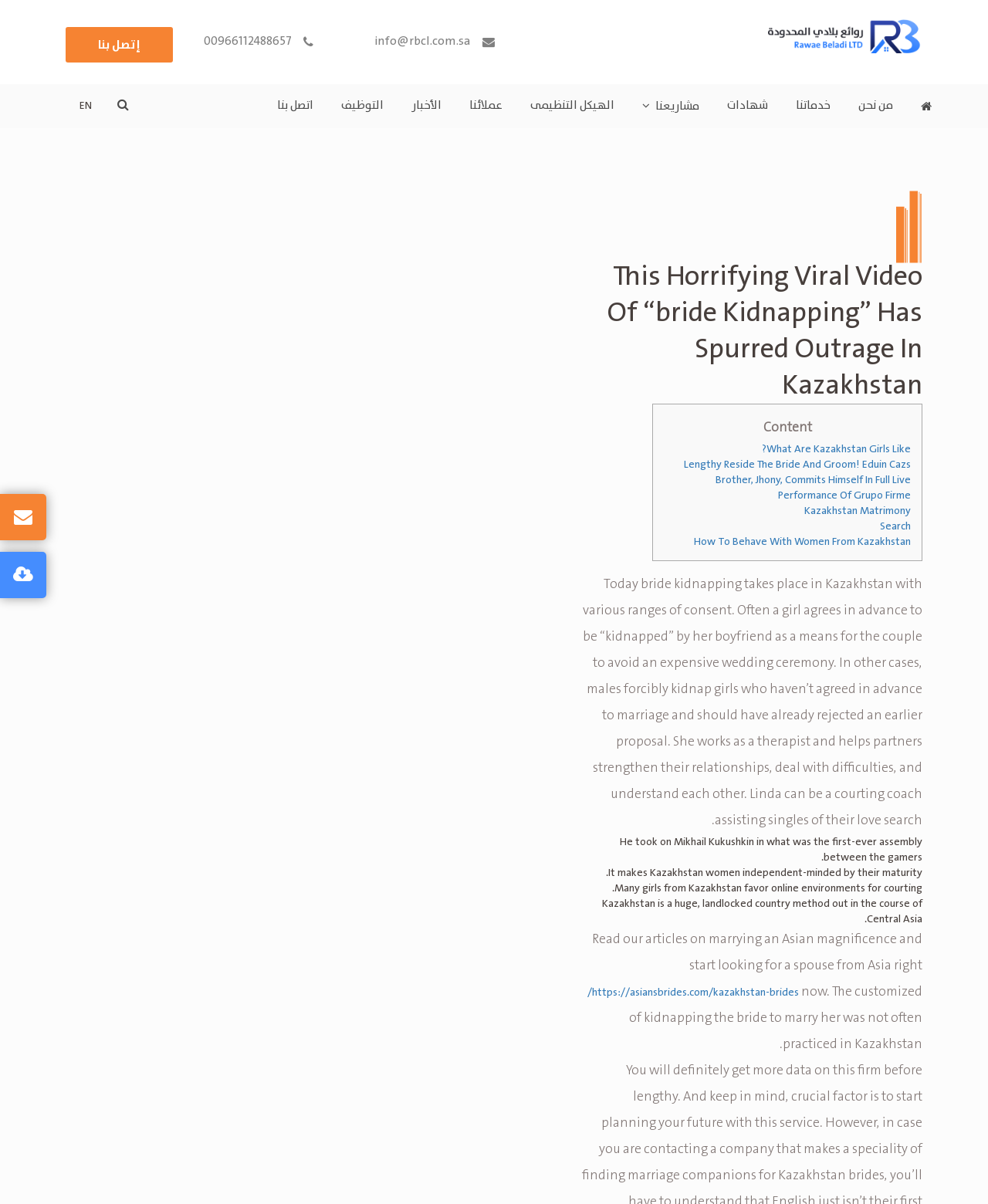Find and indicate the bounding box coordinates of the region you should select to follow the given instruction: "Click the link to view projects".

[0.636, 0.07, 0.722, 0.106]